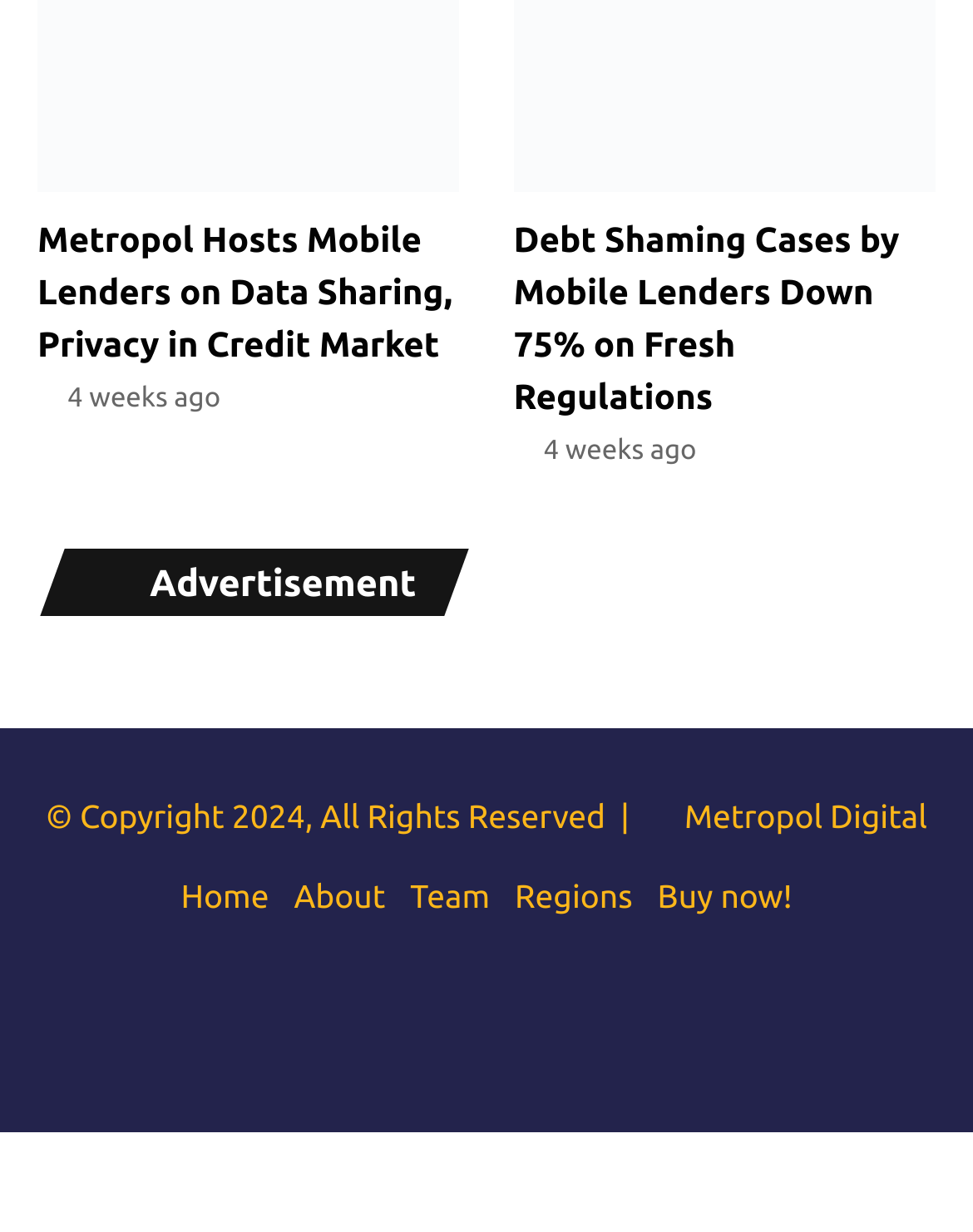Identify the bounding box for the UI element described as: "Box Office". The coordinates should be four float numbers between 0 and 1, i.e., [left, top, right, bottom].

None